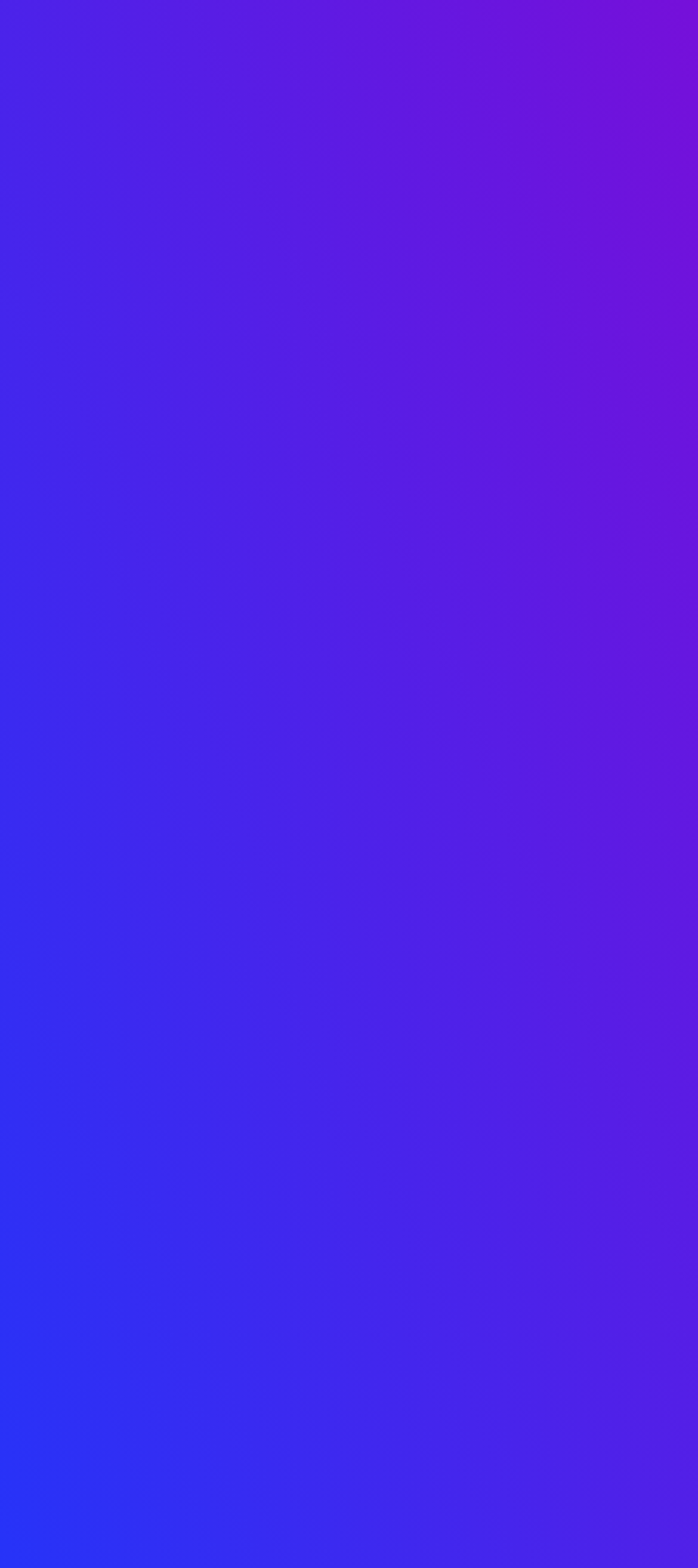Determine the bounding box coordinates of the area to click in order to meet this instruction: "Learn about the company".

[0.077, 0.321, 0.5, 0.348]